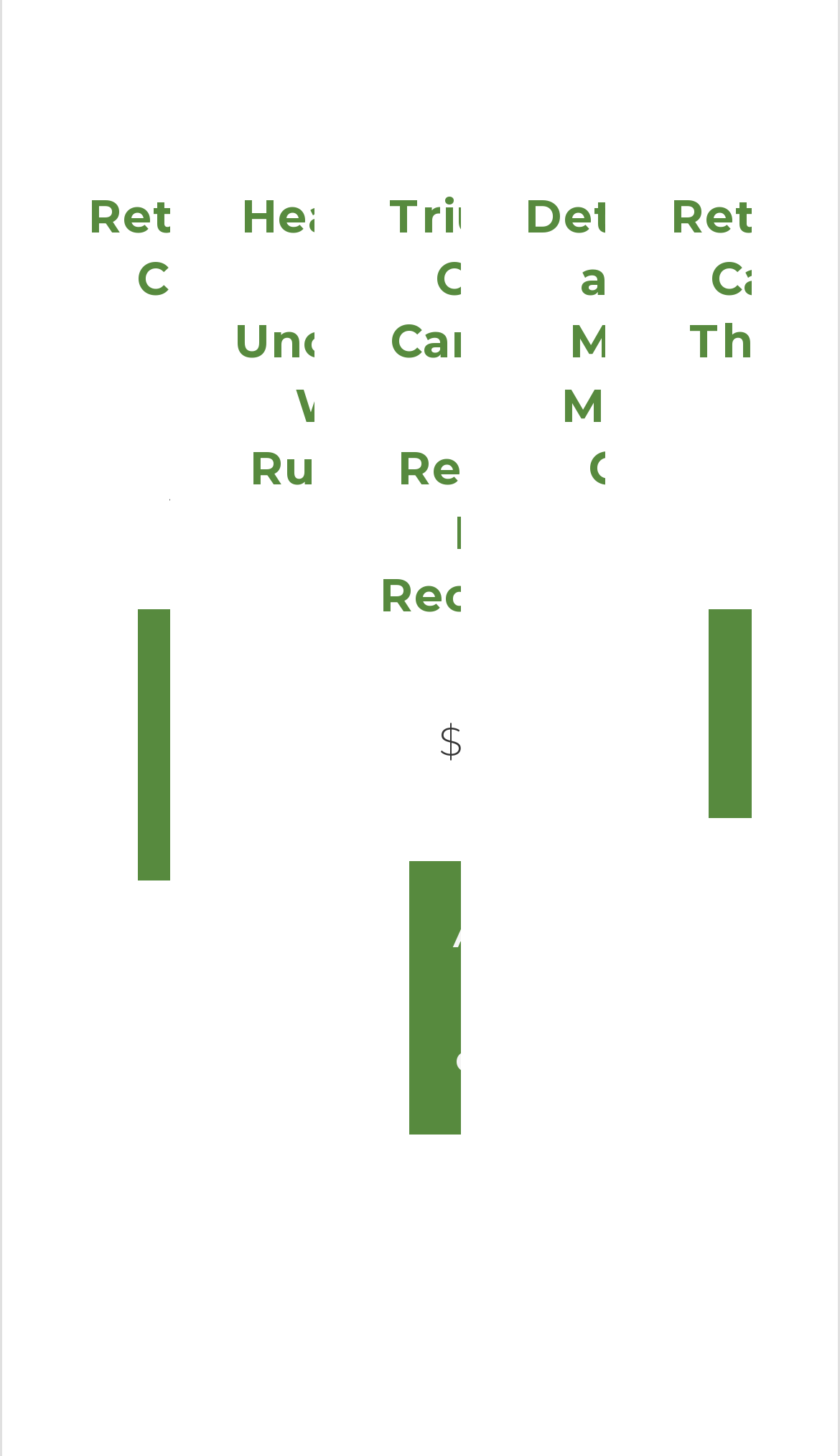What is the price of 'Rethinking Cancer DVD'?
Please answer the question as detailed as possible.

I looked for the product section with the heading 'Read more about Rethinking Cancer DVD' and found the price listed as '$19.95'.